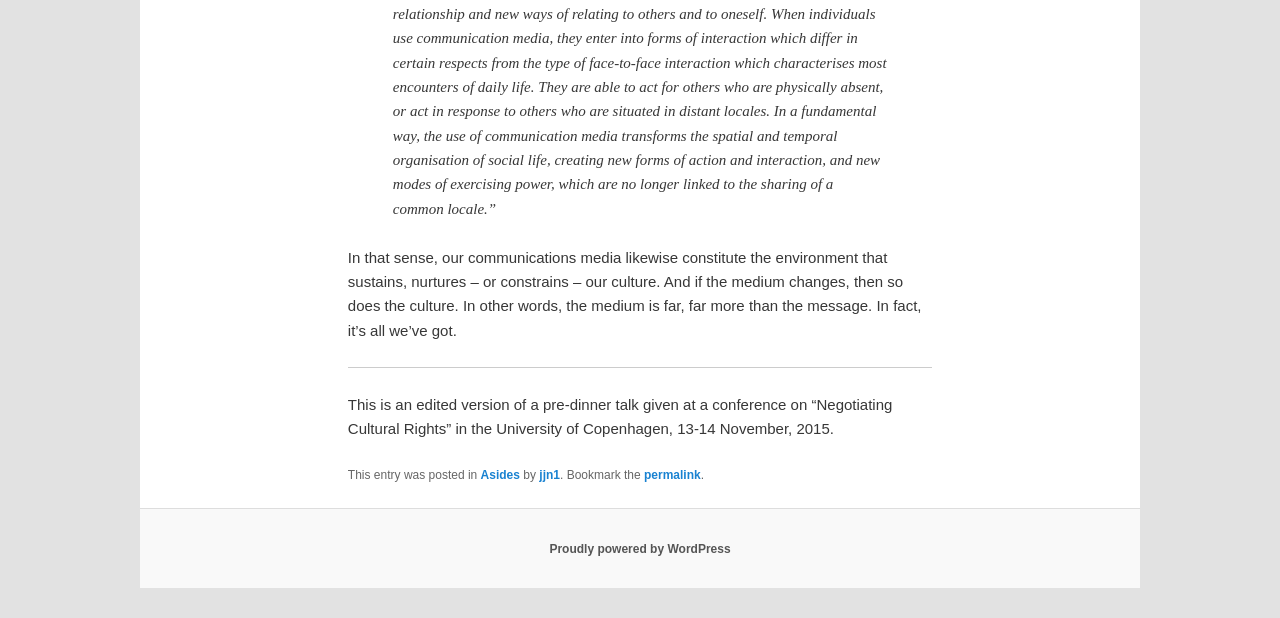Please provide a one-word or phrase answer to the question: 
What is the orientation of the separator element?

horizontal